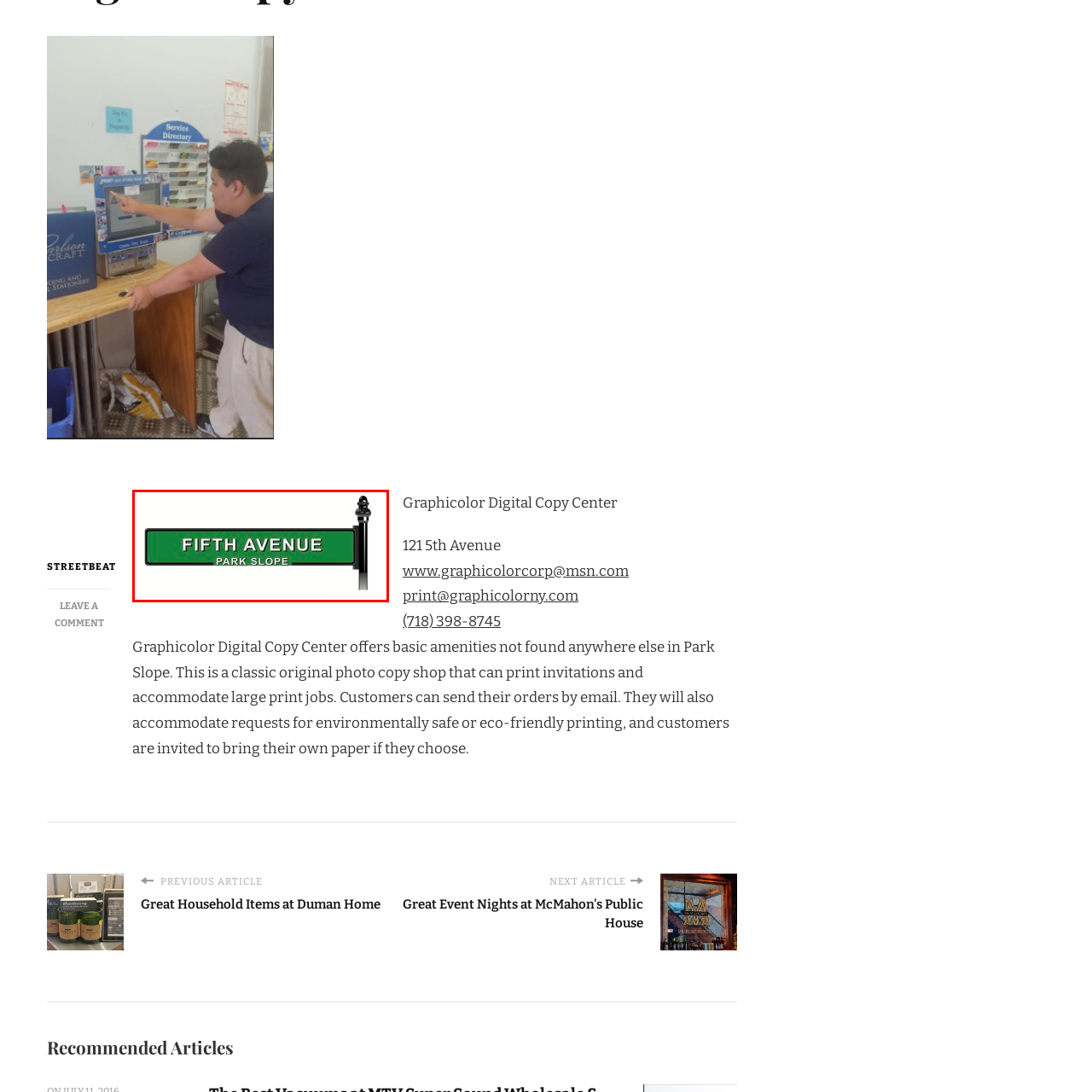What is the neighborhood where this street sign is located?
Analyze the image segment within the red bounding box and respond to the question using a single word or brief phrase.

Park Slope